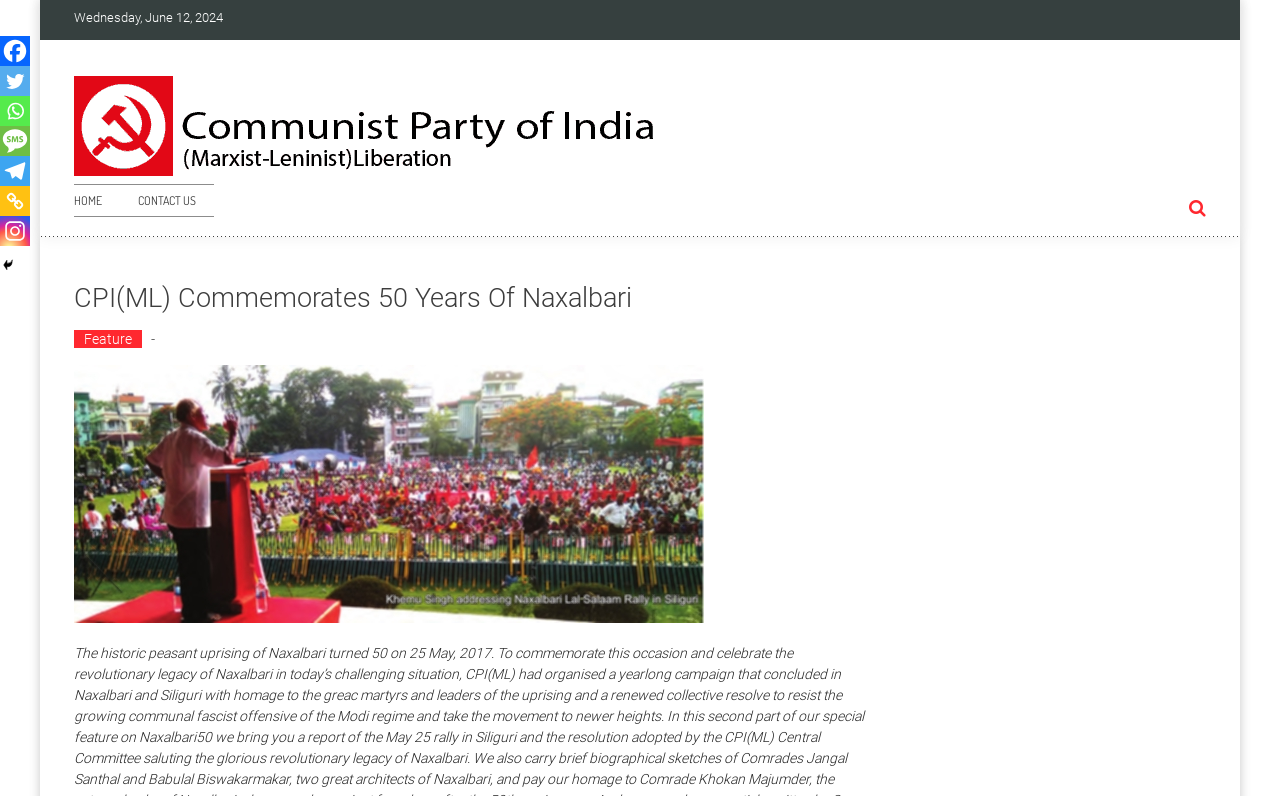What is the name of the event being commemorated?
Please provide a single word or phrase based on the screenshot.

Naxalbari